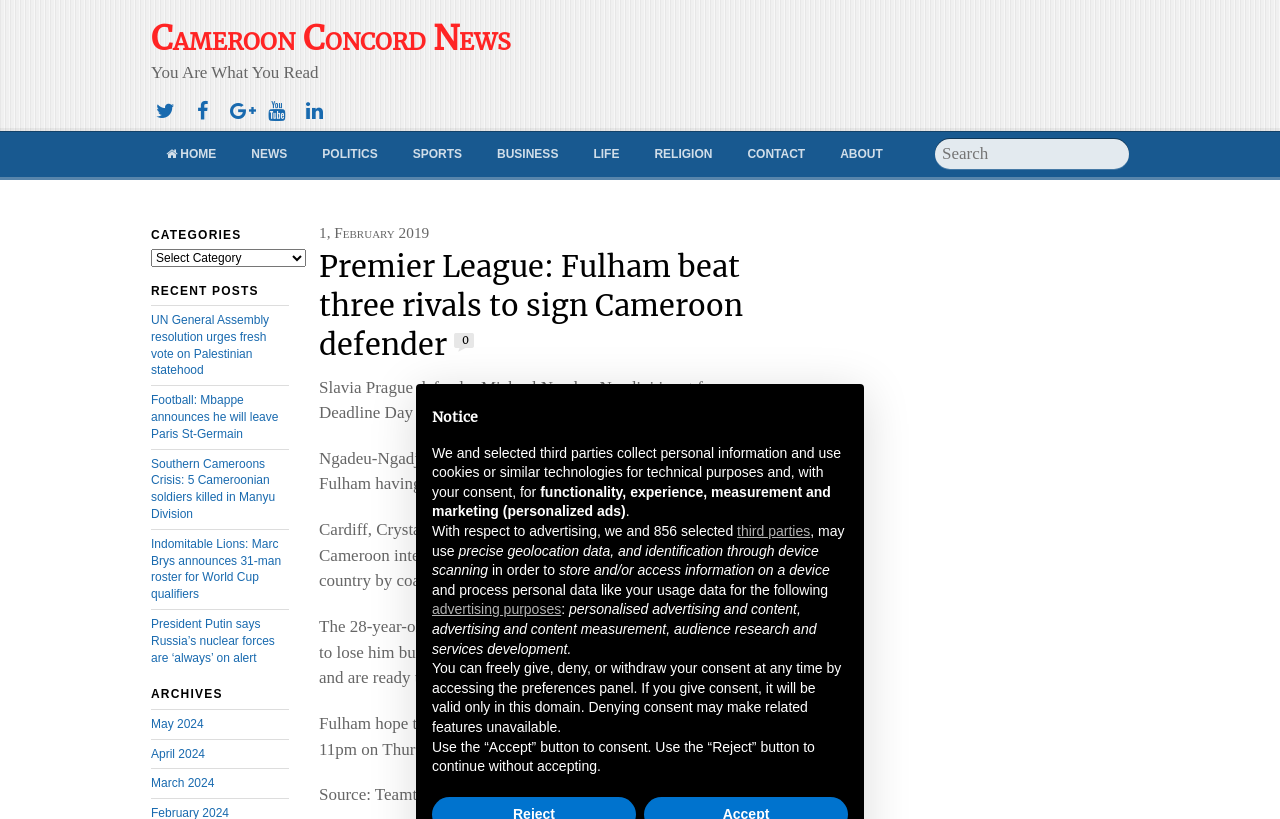Describe all visible elements and their arrangement on the webpage.

The webpage is a news article from Cameroon Concord News, with a focus on a Premier League story about Fulham signing a Cameroon defender. At the top of the page, there is a navigation menu with links to various sections, including HOME, NEWS, POLITICS, SPORTS, BUSINESS, LIFE, RELIGION, CONTACT, and ABOUT. Below the navigation menu, there is a search bar and a section labeled "CATEGORIES" with a dropdown menu.

The main content of the page is divided into three columns. The left column features a list of recent posts, with links to news articles such as "UN General Assembly resolution urges fresh vote on Palestinian statehood" and "Indomitable Lions: Marc Brys announces 31-man roster for World Cup qualifiers". The middle column contains the main news article, which is about Fulham signing a Cameroon defender. The article includes several paragraphs of text and a link to the source of the story, Teamtalk.

The right column features a section labeled "ARCHIVES" with links to previous months, including May 2024, April 2024, and March 2024. Below the archives section, there is a notice about the use of cookies and personal data for advertising and other purposes.

At the bottom of the page, there is a section with a heading "Notice" that provides more information about the use of personal data and cookies, and allows users to consent or reject the use of their data for advertising purposes.